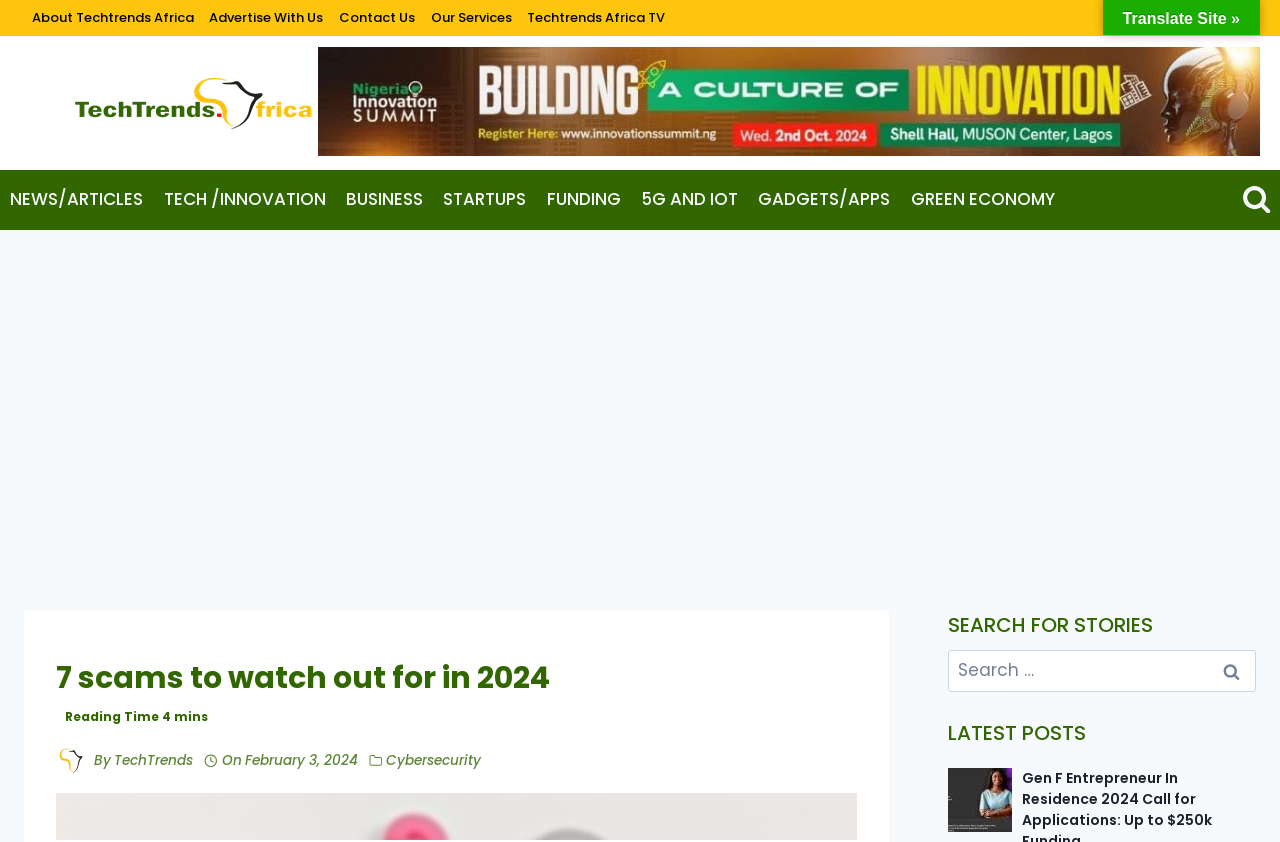Identify the bounding box coordinates of the specific part of the webpage to click to complete this instruction: "Search for stories".

[0.741, 0.772, 0.981, 0.822]